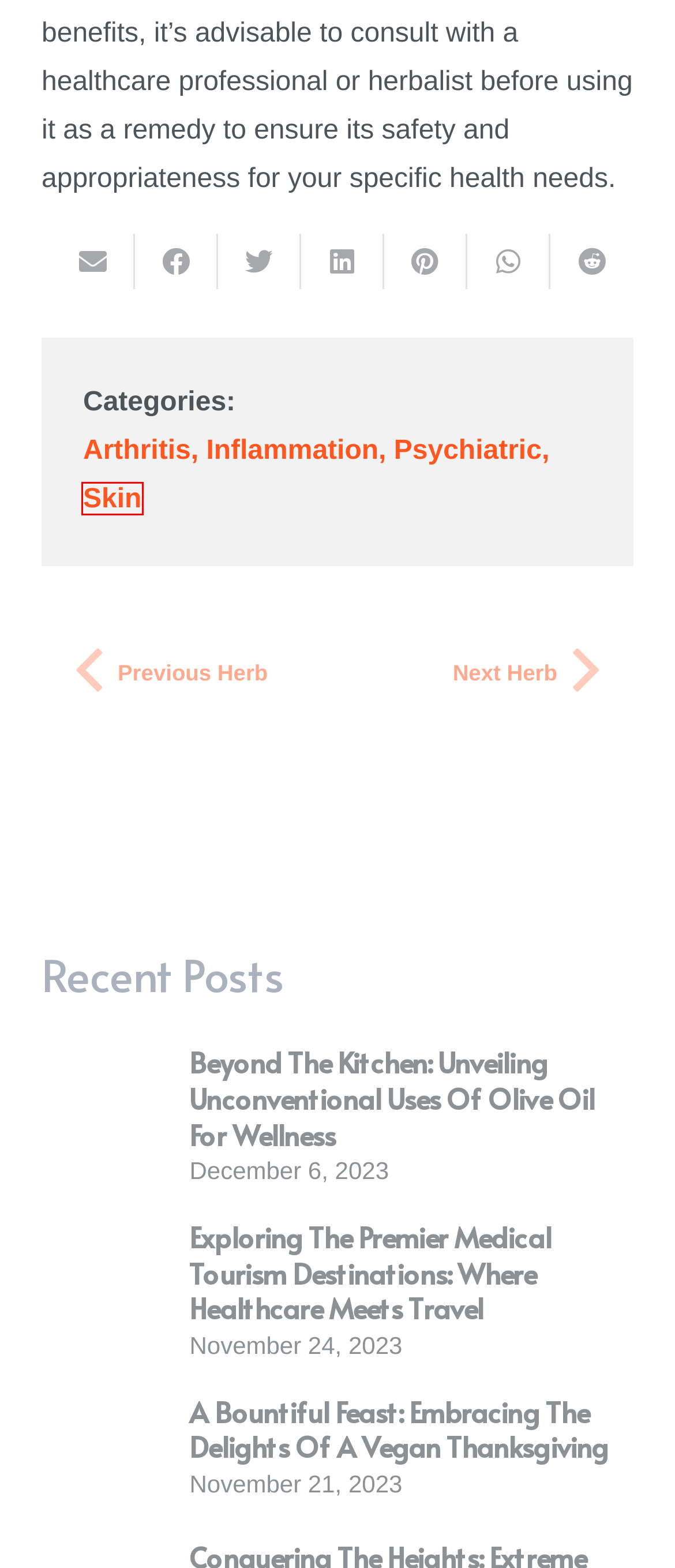You have a screenshot of a webpage with a red bounding box around an element. Select the webpage description that best matches the new webpage after clicking the element within the red bounding box. Here are the descriptions:
A. Skin – GXWellness
B. Arthritis – GXWellness
C. Paper Mulberry – GXWellness
D. Barberry – GXWellness
E. A Bountiful Feast: Embracing the Delights of a Vegan Thanksgiving – GXWellness
F. Inflammation – GXWellness
G. Psychiatric – GXWellness
H. Beyond the Kitchen: Unveiling Unconventional Uses of Olive Oil for Wellness – GXWellness

A